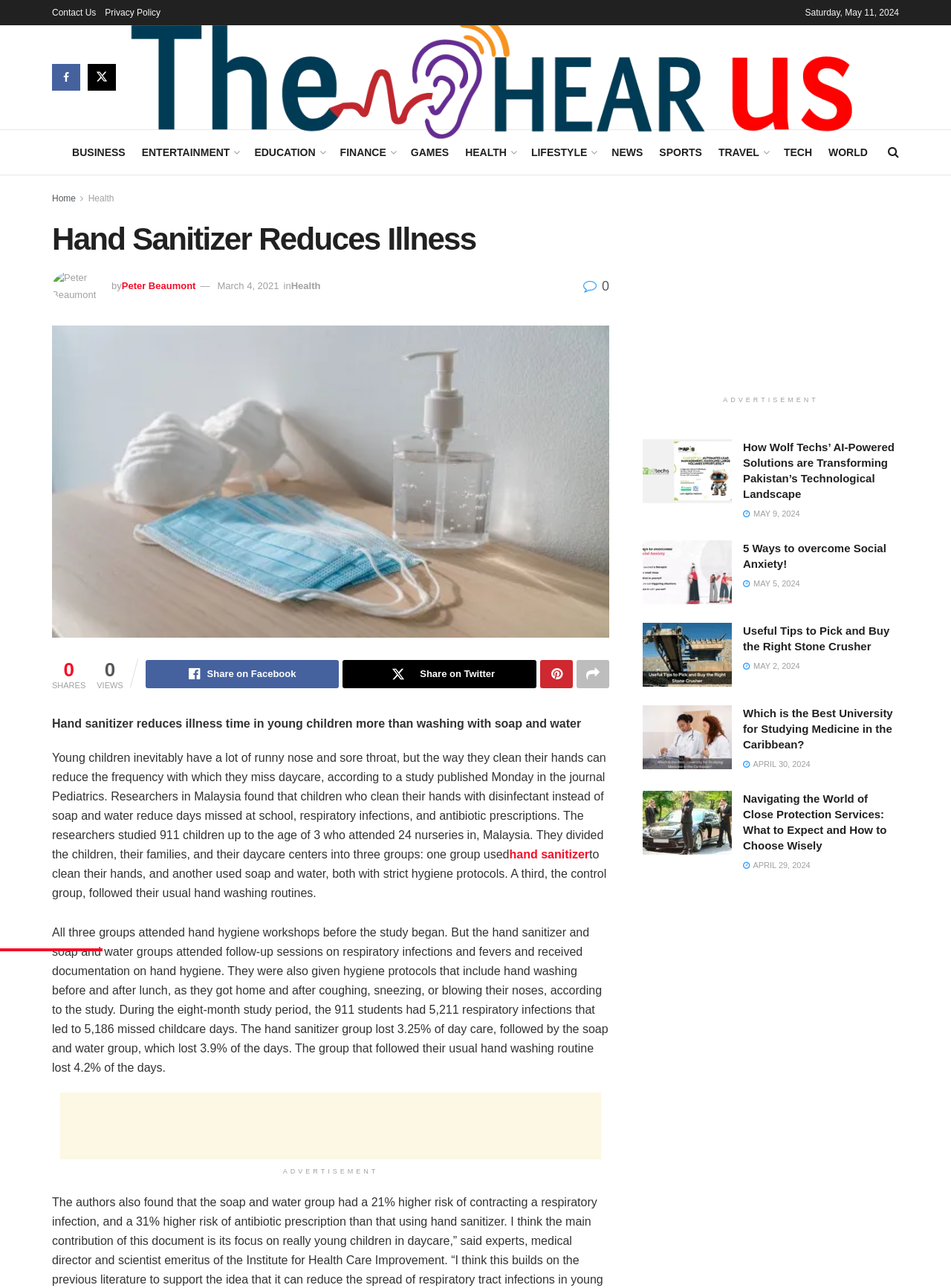Can you find the bounding box coordinates for the element that needs to be clicked to execute this instruction: "Click on the 'Contact Us' link"? The coordinates should be given as four float numbers between 0 and 1, i.e., [left, top, right, bottom].

[0.055, 0.0, 0.101, 0.02]